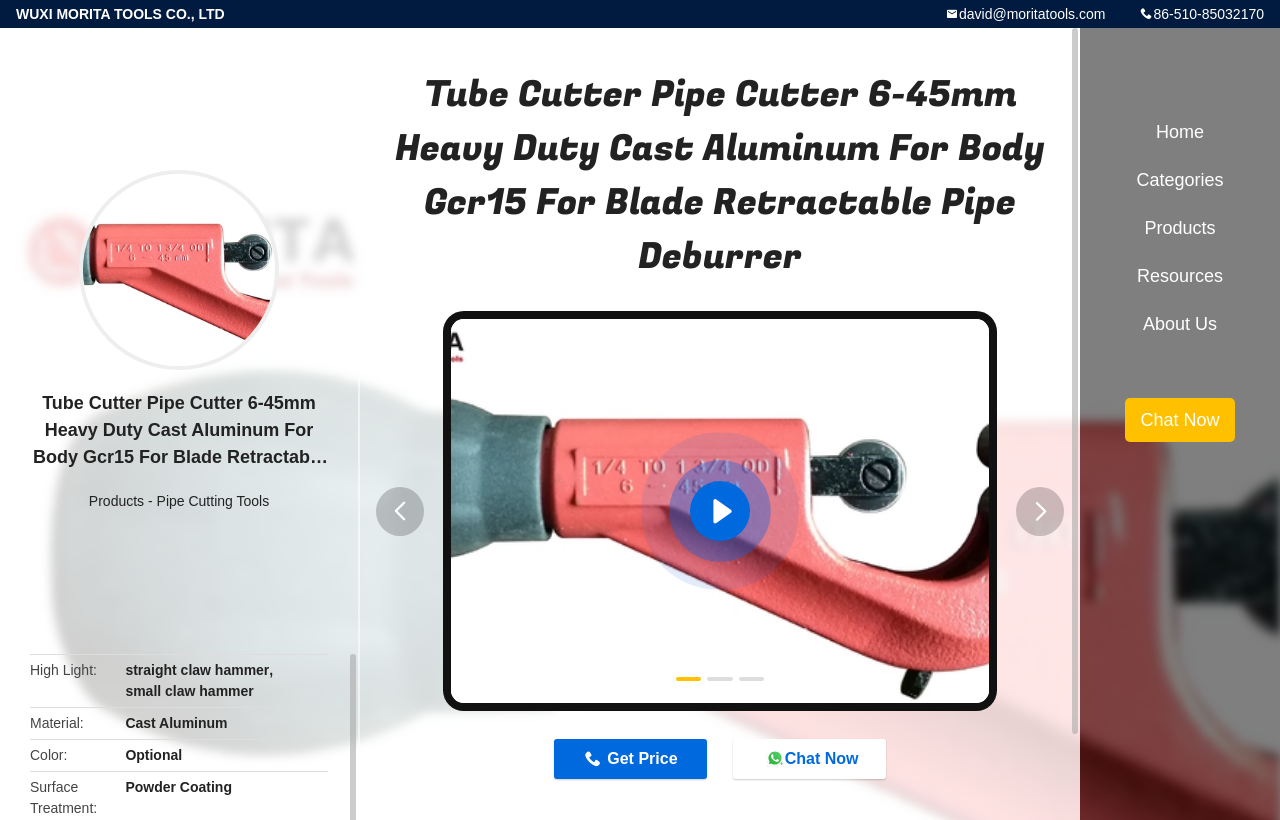Select the bounding box coordinates of the element I need to click to carry out the following instruction: "click login".

None